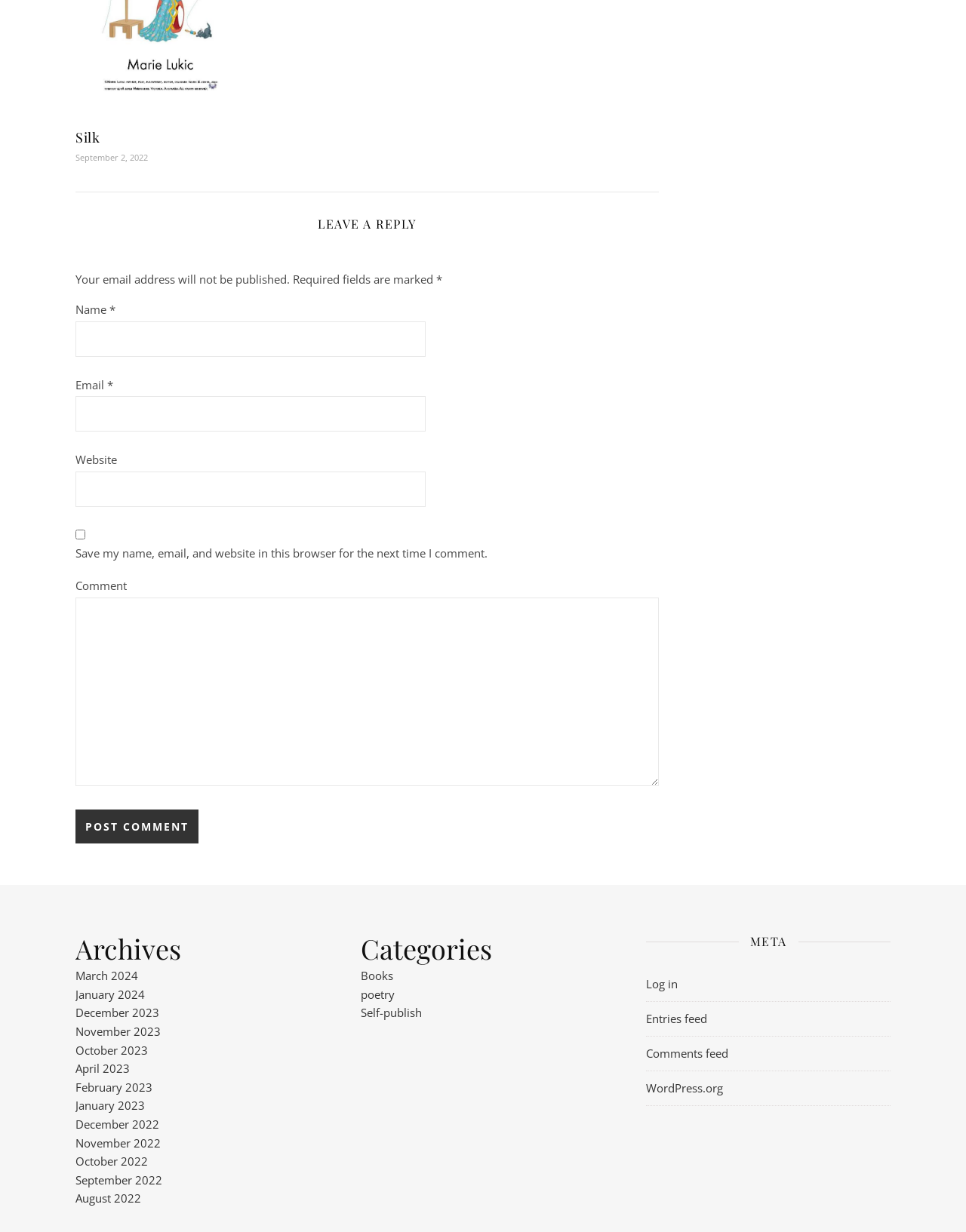What are the categories listed on the webpage?
Look at the screenshot and give a one-word or phrase answer.

Books, poetry, Self-publish